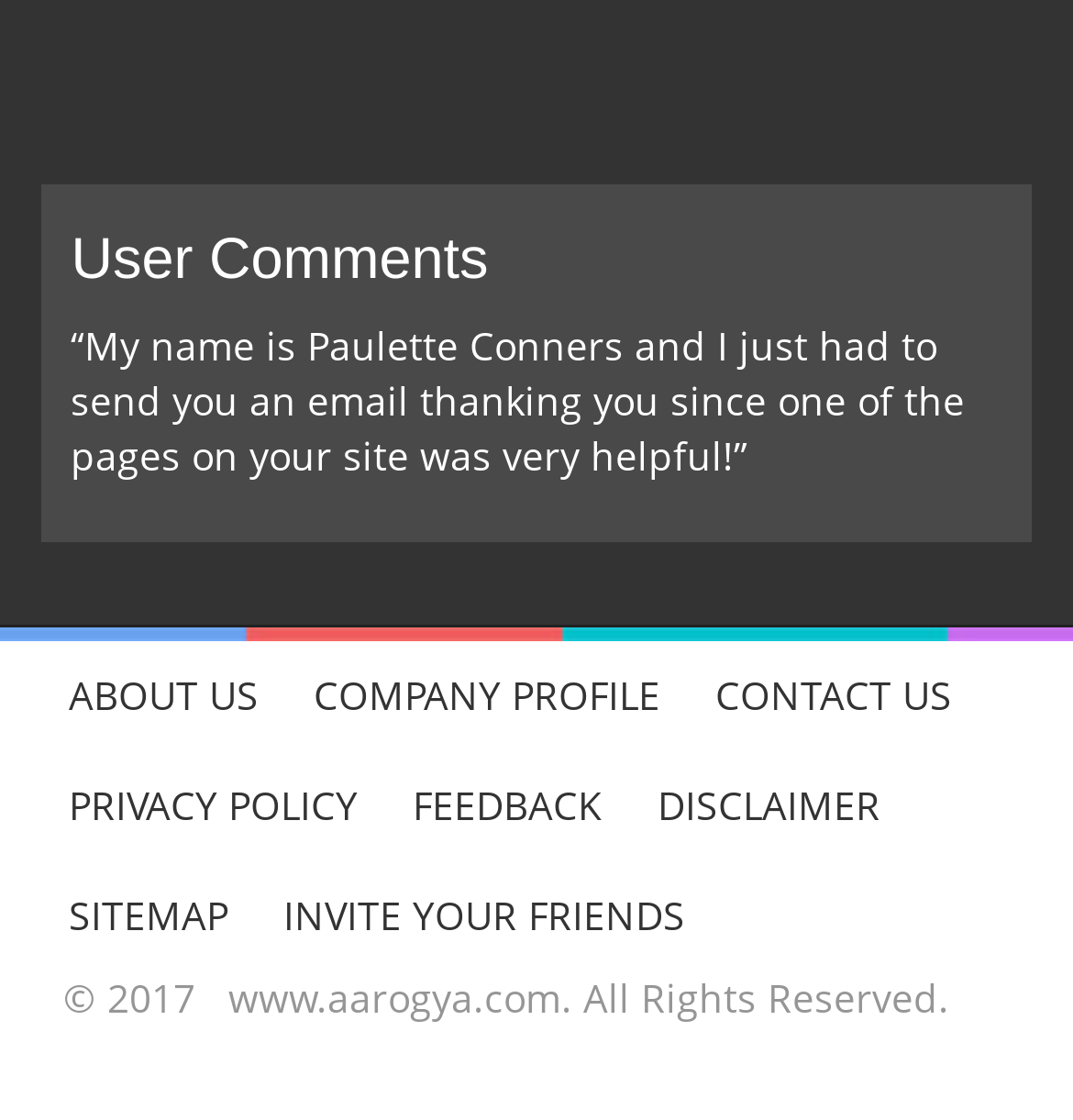What is the purpose of the 'CONTACT US' link?
Based on the screenshot, provide a one-word or short-phrase response.

To contact the website